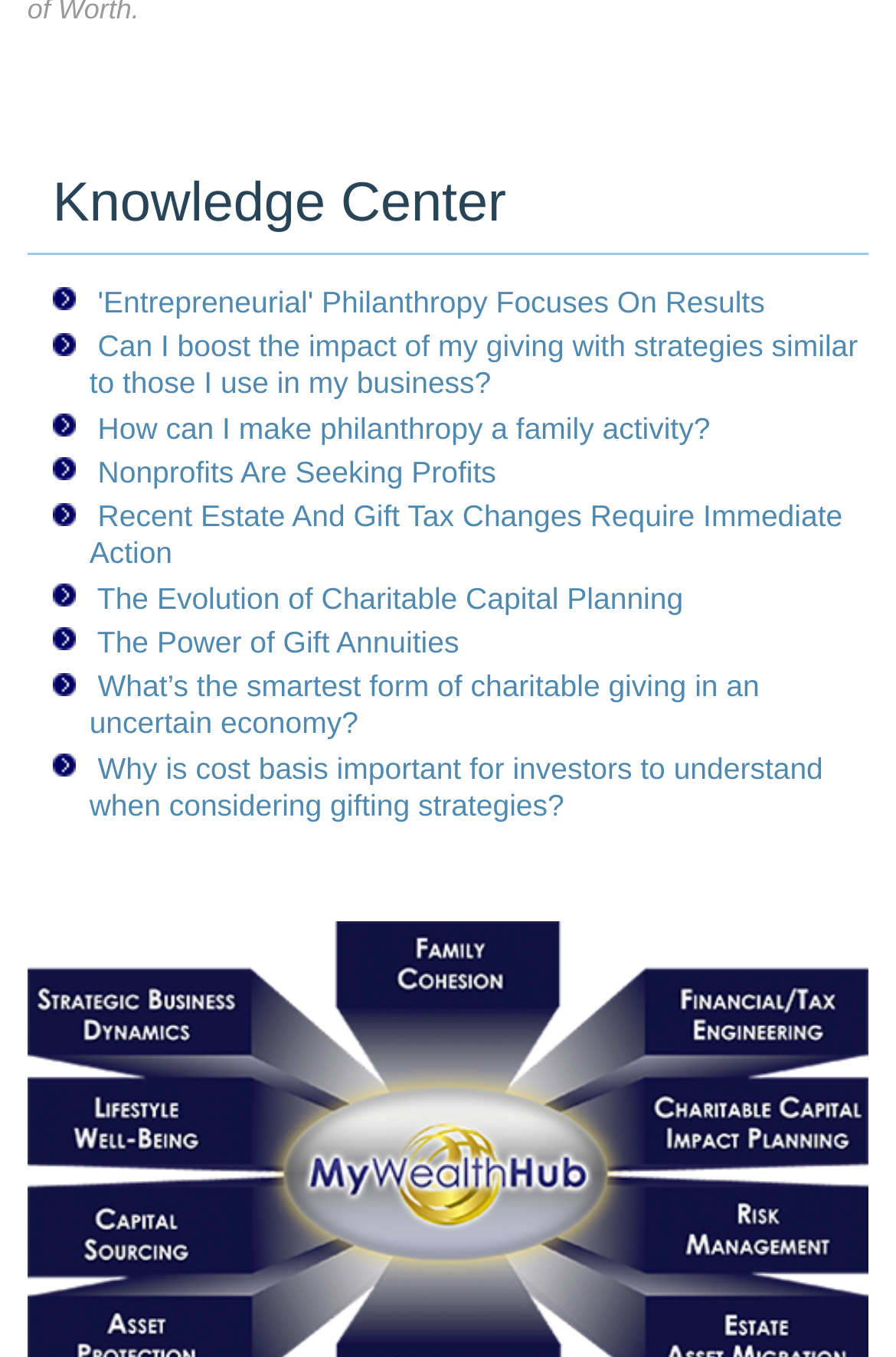Specify the bounding box coordinates for the region that must be clicked to perform the given instruction: "Explore the Evolution of Charitable Capital Planning".

[0.108, 0.428, 0.763, 0.453]